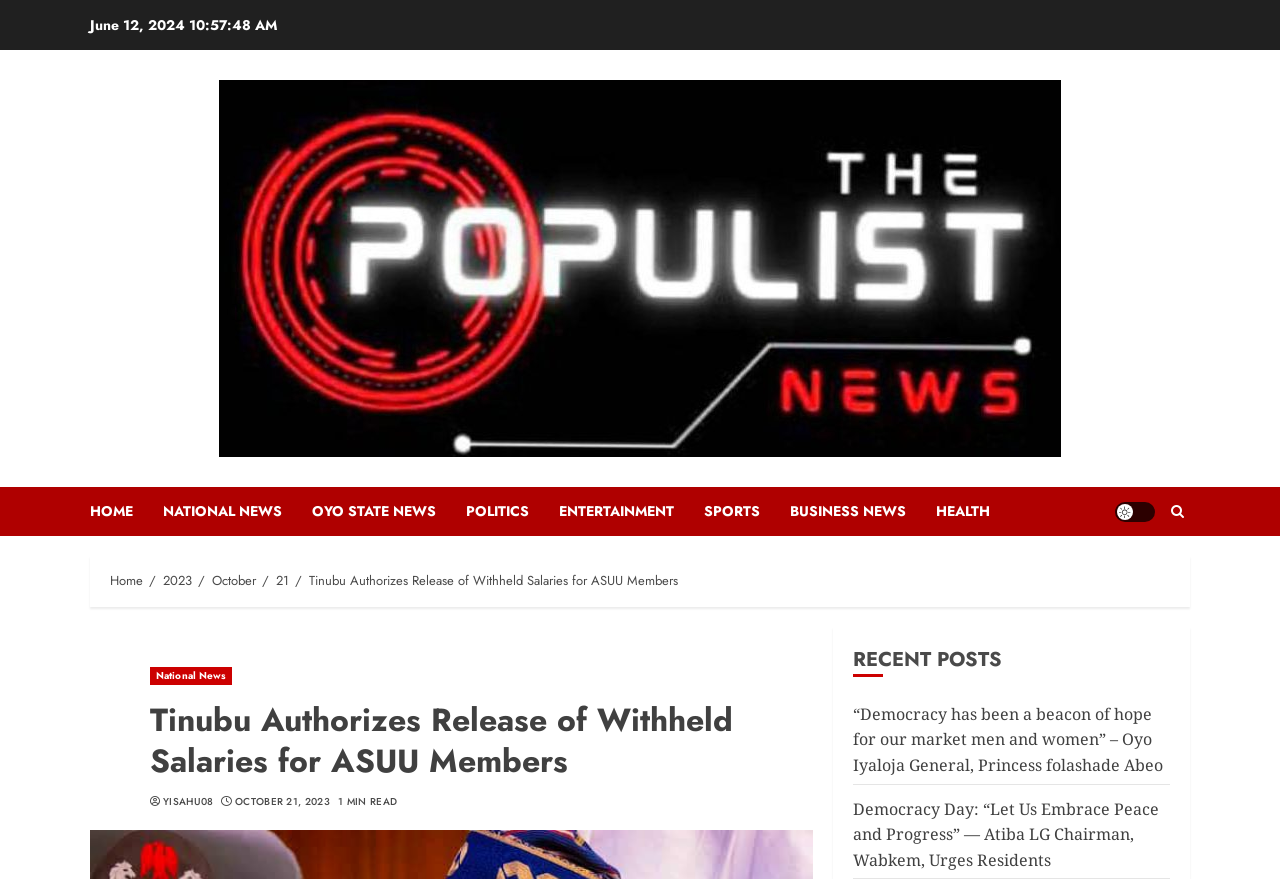Using the description "Oyo State News", predict the bounding box of the relevant HTML element.

[0.244, 0.554, 0.364, 0.61]